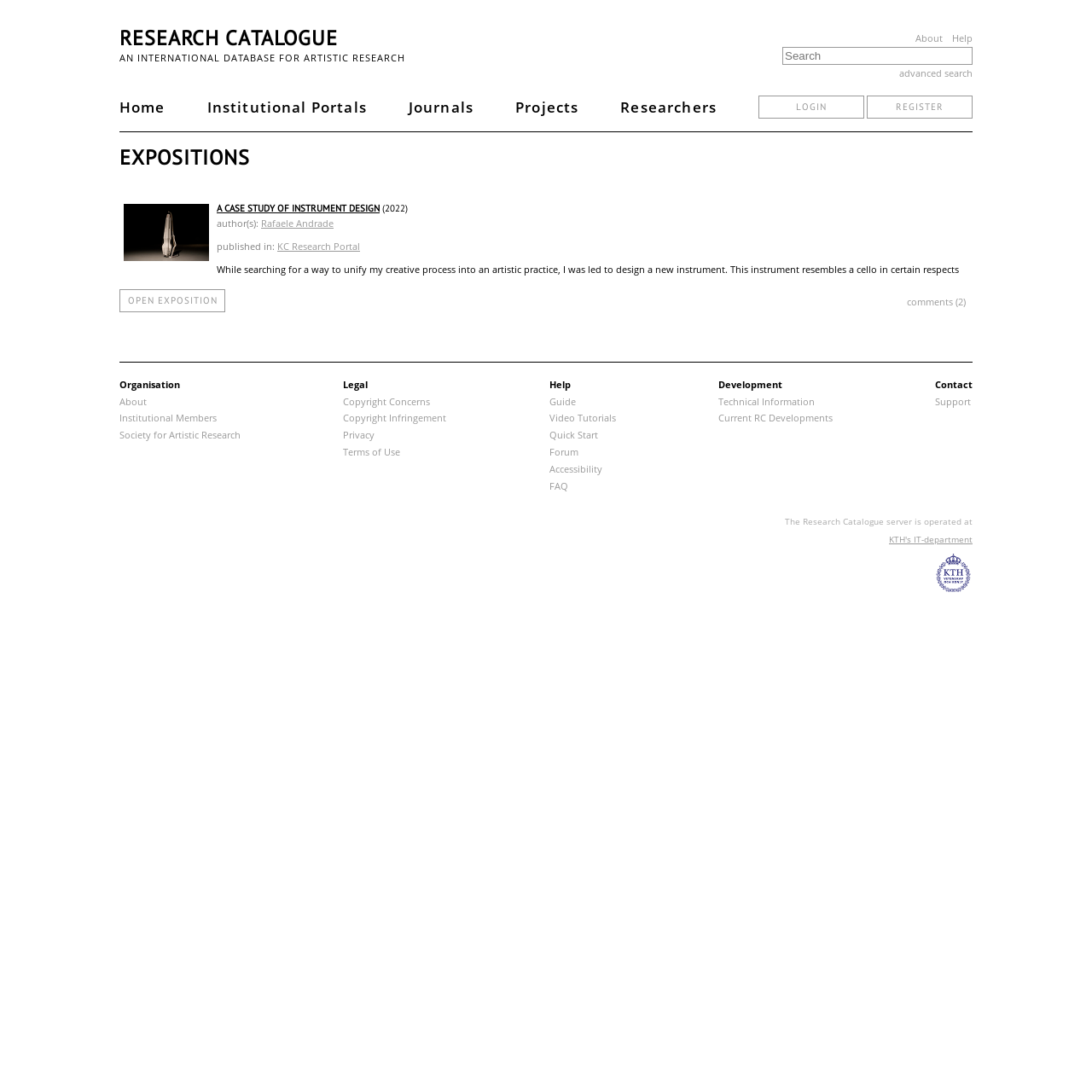Could you determine the bounding box coordinates of the clickable element to complete the instruction: "Open the exposition 'A CASE STUDY OF INSTRUMENT DESIGN'"? Provide the coordinates as four float numbers between 0 and 1, i.e., [left, top, right, bottom].

[0.198, 0.185, 0.348, 0.196]